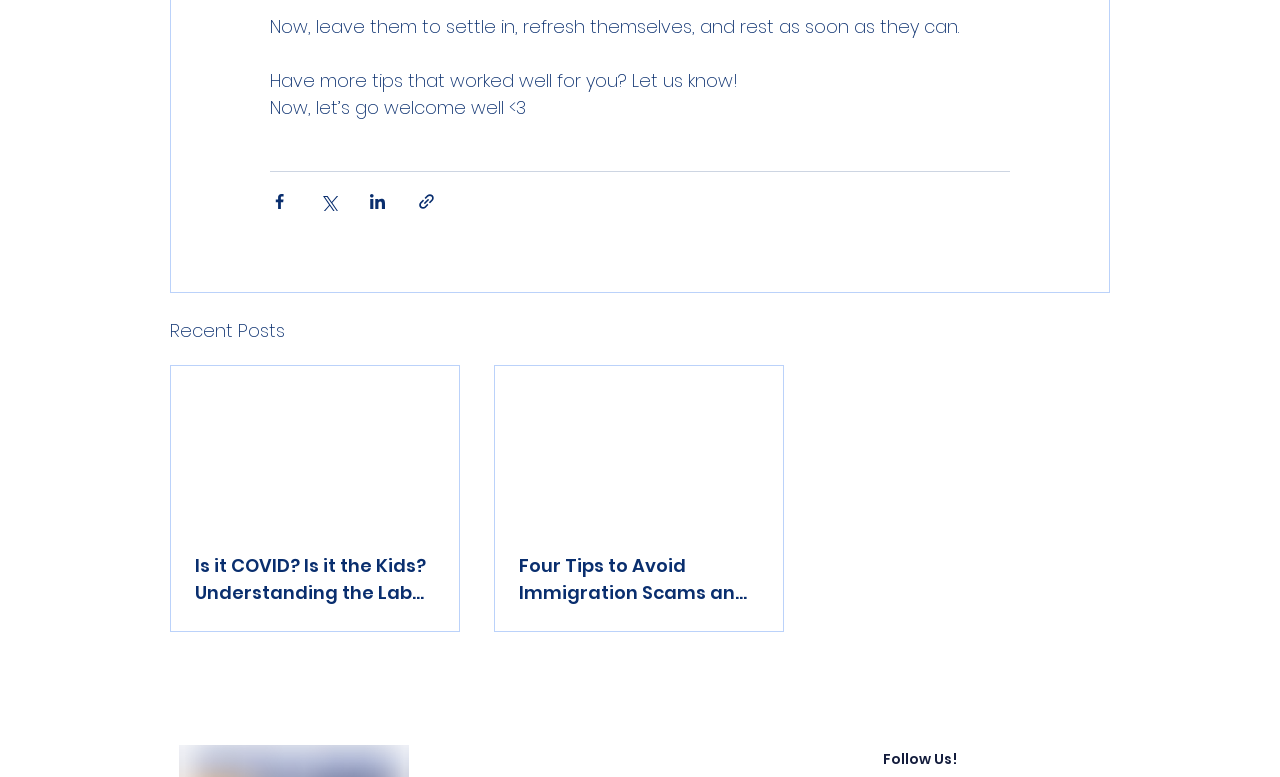Give a one-word or short-phrase answer to the following question: 
What is the topic of the first article?

Labor Shortage